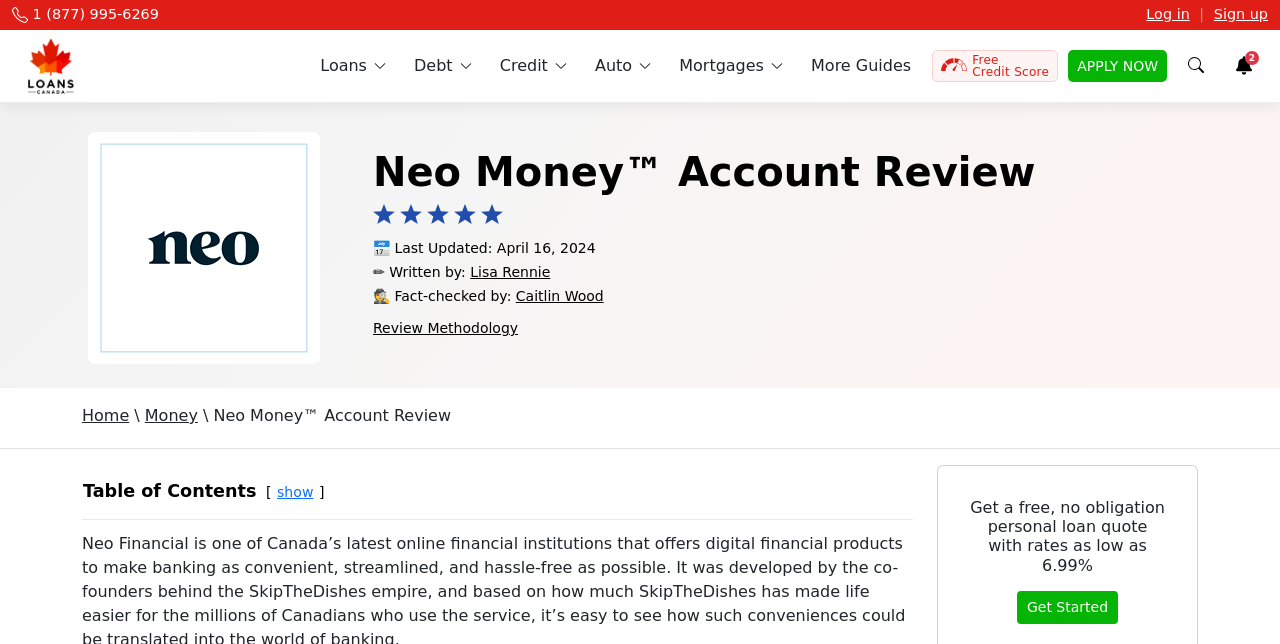Could you identify the text that serves as the heading for this webpage?

Neo Money™ Account Review